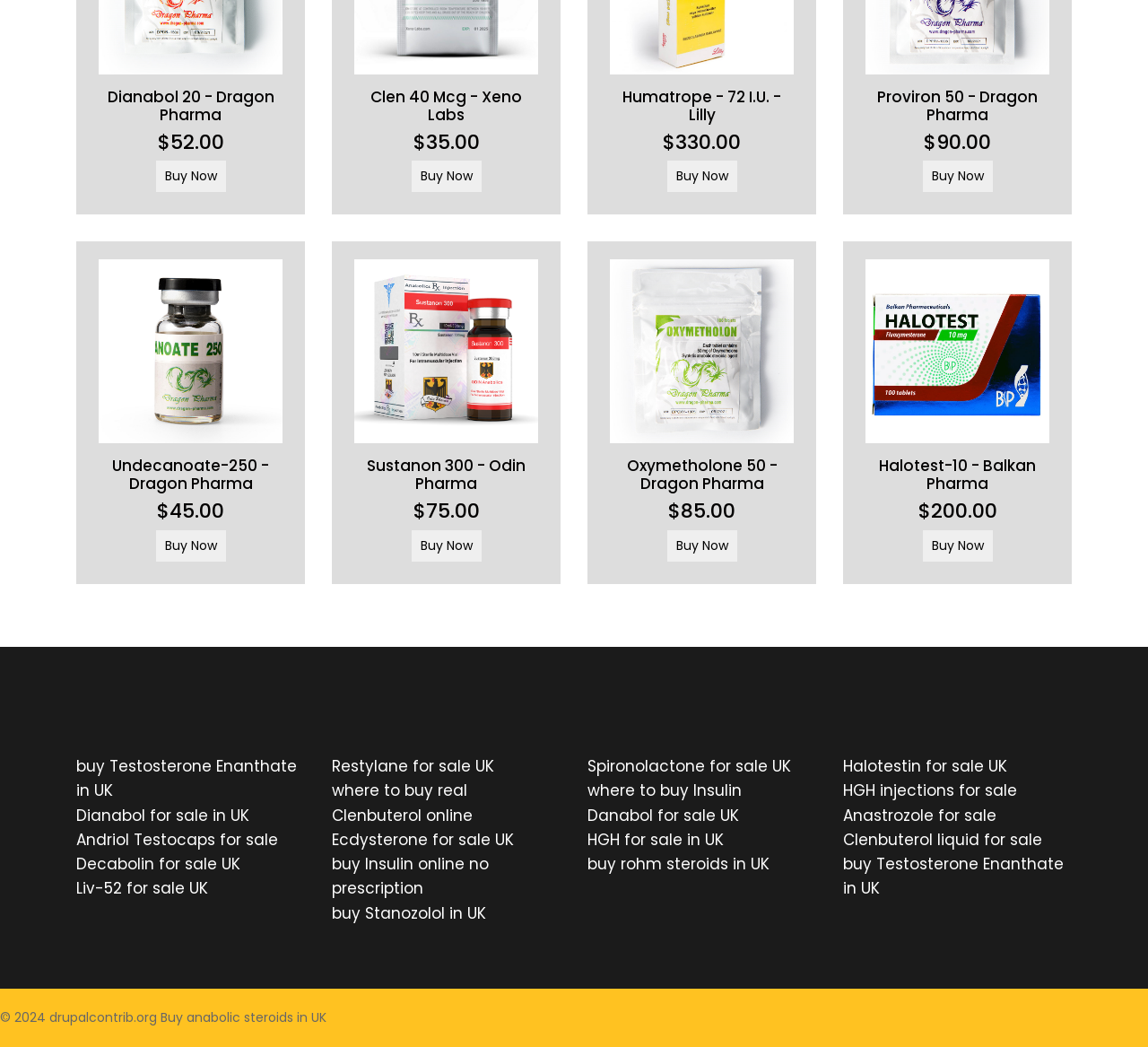Show the bounding box coordinates of the element that should be clicked to complete the task: "Buy Dianabol 20".

[0.132, 0.159, 0.2, 0.176]